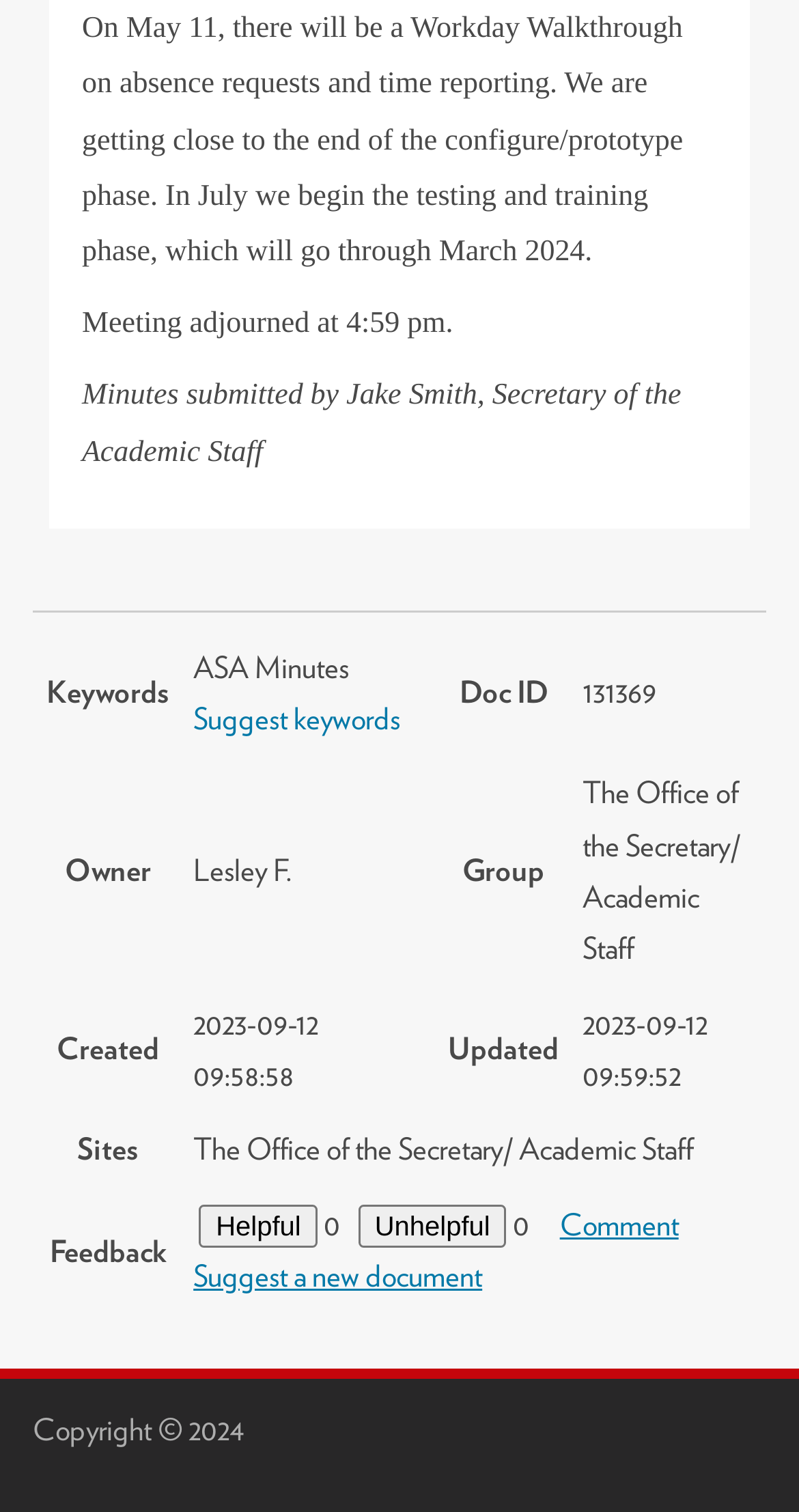Bounding box coordinates are specified in the format (top-left x, top-left y, bottom-right x, bottom-right y). All values are floating point numbers bounded between 0 and 1. Please provide the bounding box coordinate of the region this sentence describes: Travel Credit Cards

None